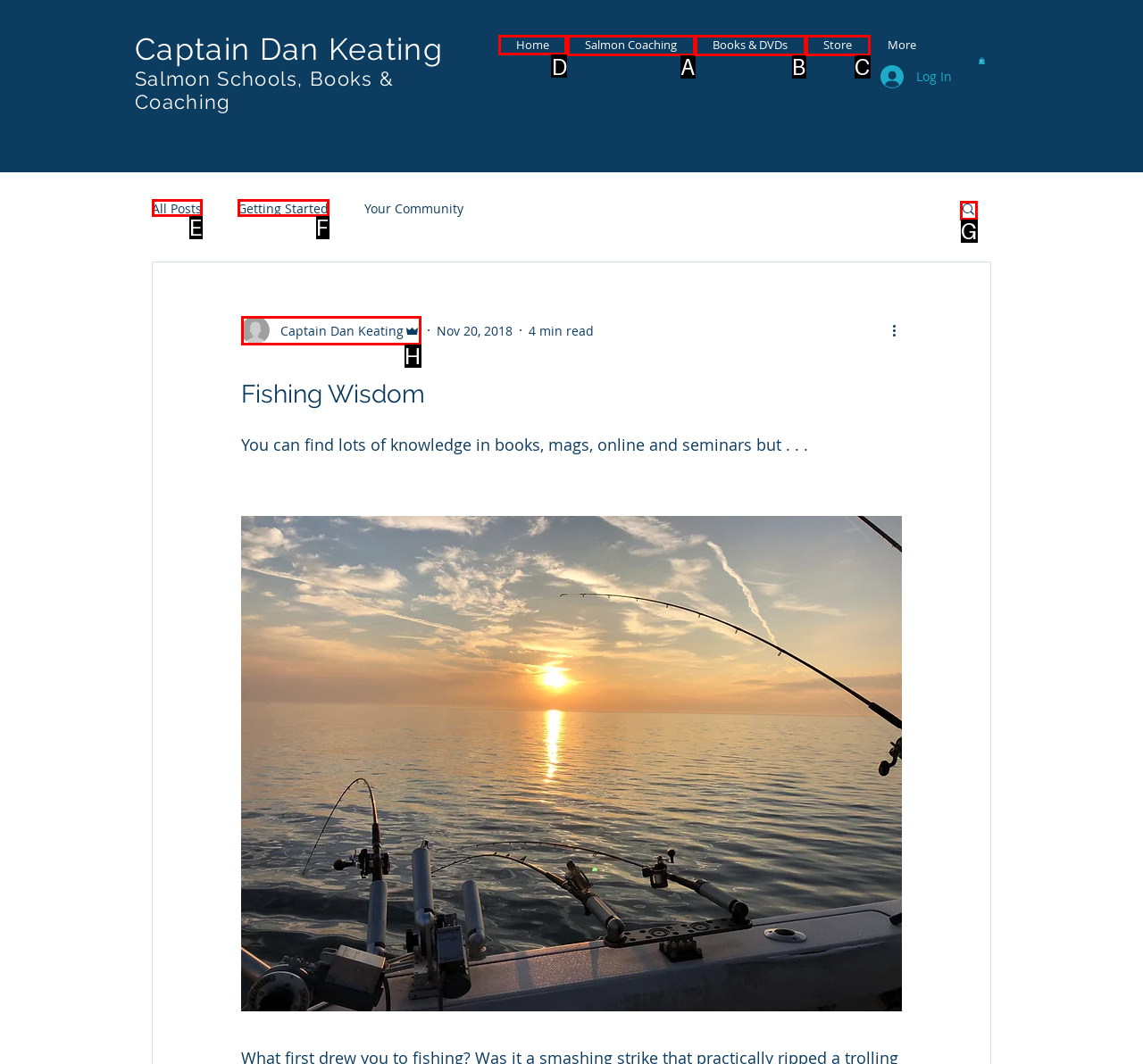Identify the letter of the UI element you need to select to accomplish the task: Click on the 'Home' link.
Respond with the option's letter from the given choices directly.

D